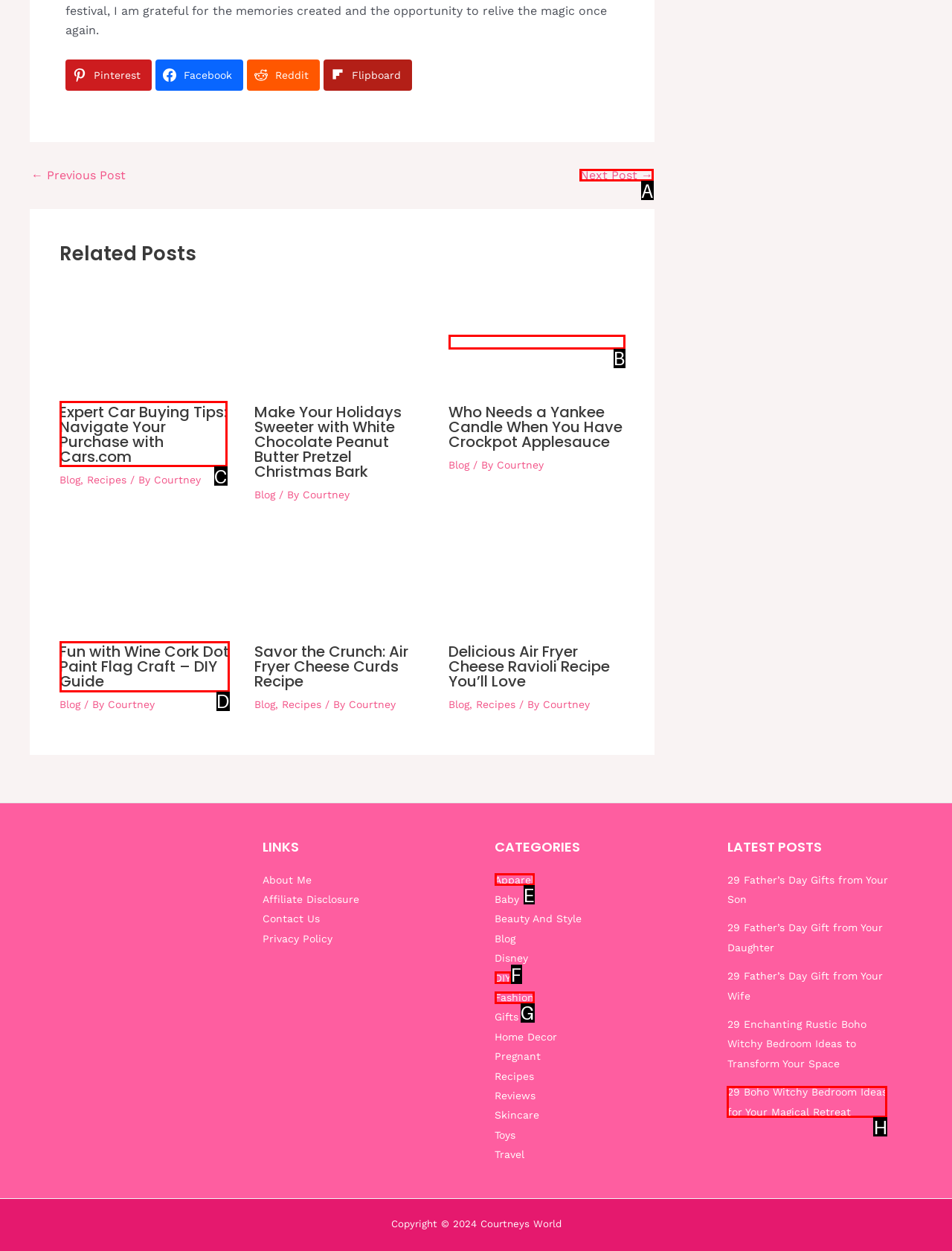Indicate the HTML element to be clicked to accomplish this task: Go to the next post Respond using the letter of the correct option.

A